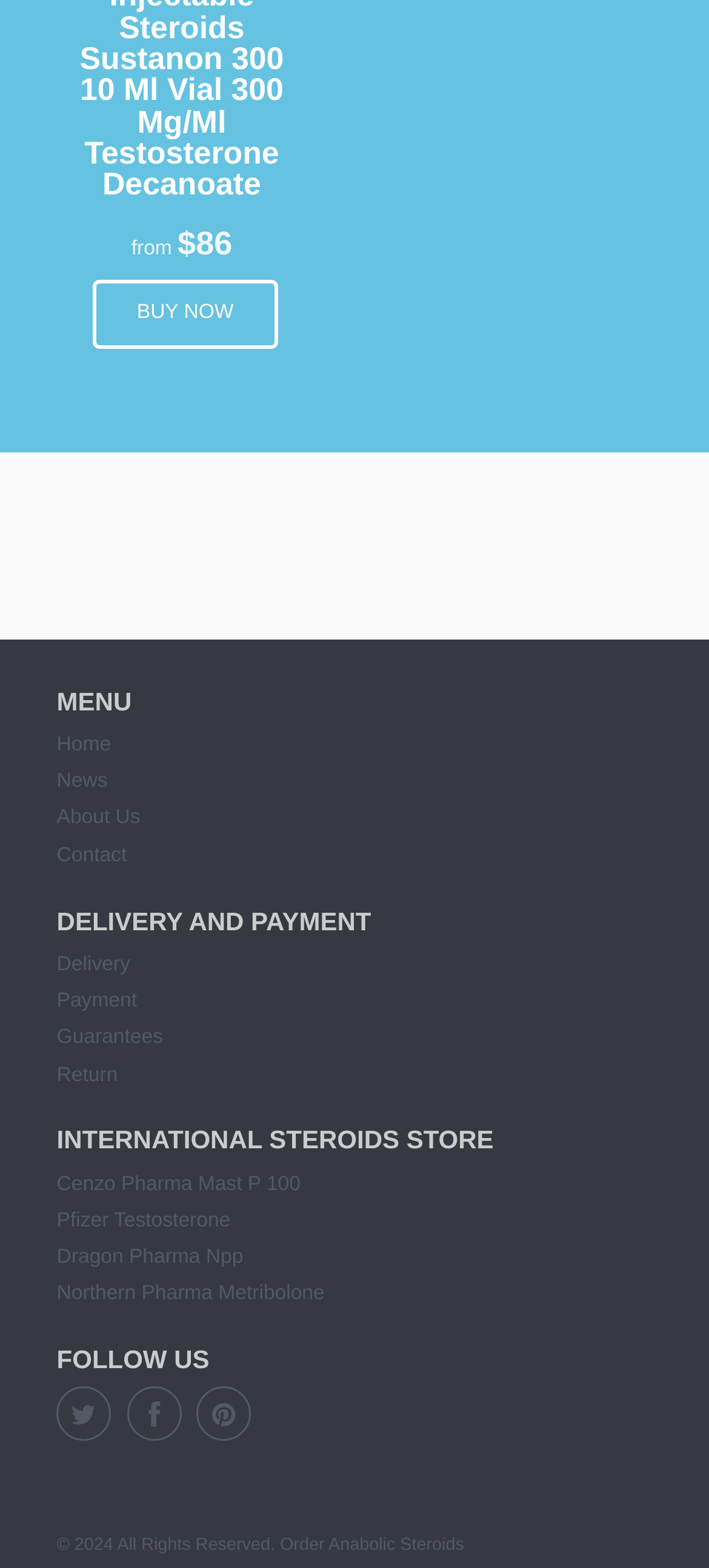What are the different sections in the MENU?
Using the image as a reference, answer the question in detail.

The MENU section is divided into four links: 'Home' with bounding box coordinates [0.08, 0.468, 0.156, 0.482], 'News' with bounding box coordinates [0.08, 0.492, 0.152, 0.506], 'About Us' with bounding box coordinates [0.08, 0.515, 0.198, 0.529], and 'Contact' with bounding box coordinates [0.08, 0.538, 0.179, 0.552].